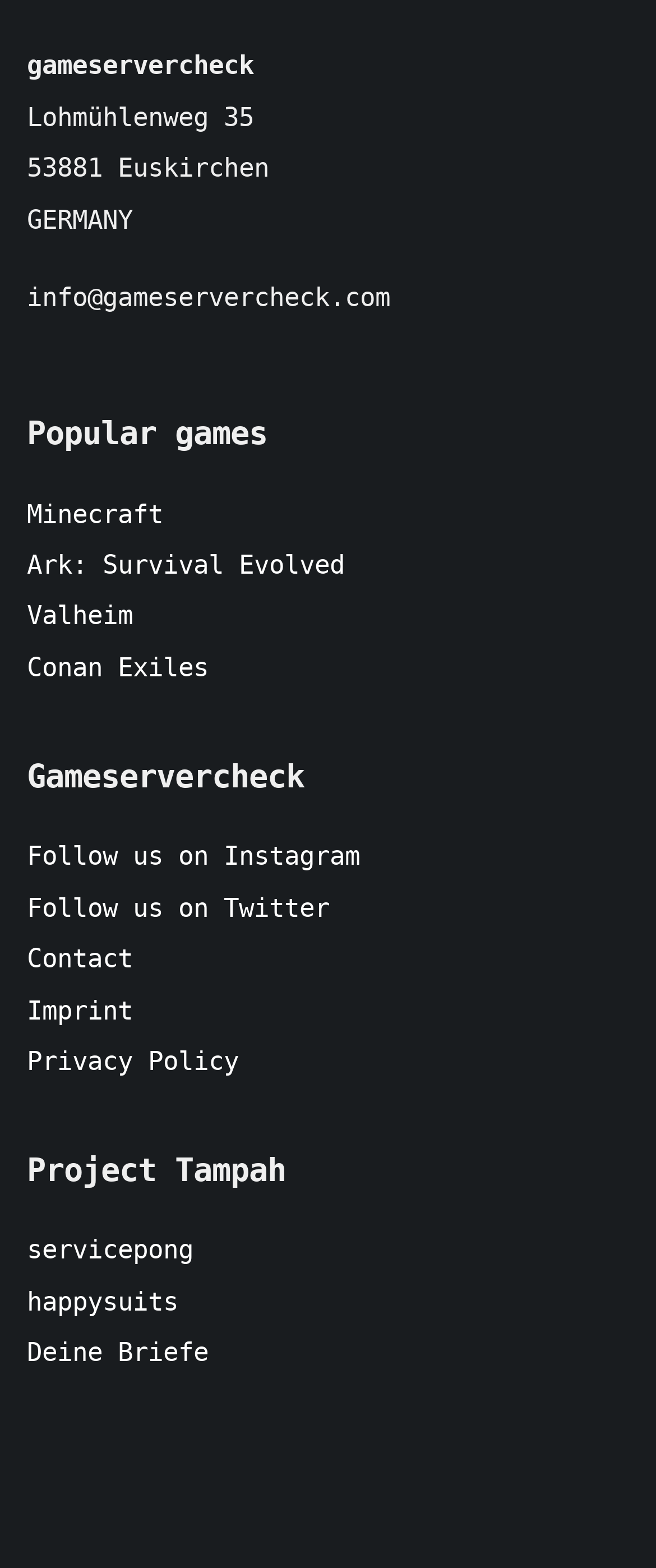Determine the bounding box for the UI element that matches this description: "Deine Briefe".

[0.041, 0.853, 0.318, 0.873]